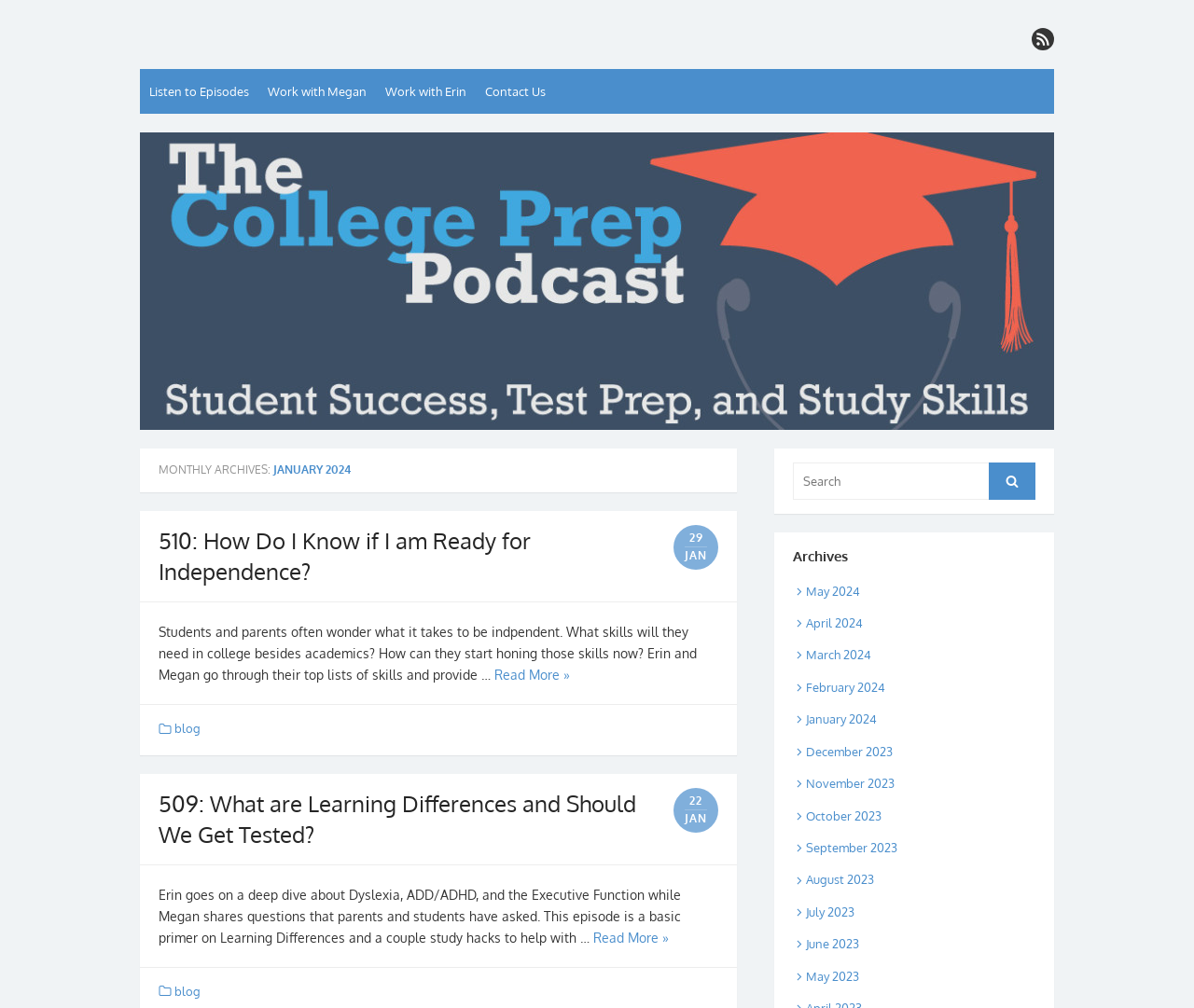Find the bounding box coordinates of the element you need to click on to perform this action: 'View January 2024 archives'. The coordinates should be represented by four float values between 0 and 1, in the format [left, top, right, bottom].

[0.664, 0.706, 0.734, 0.721]